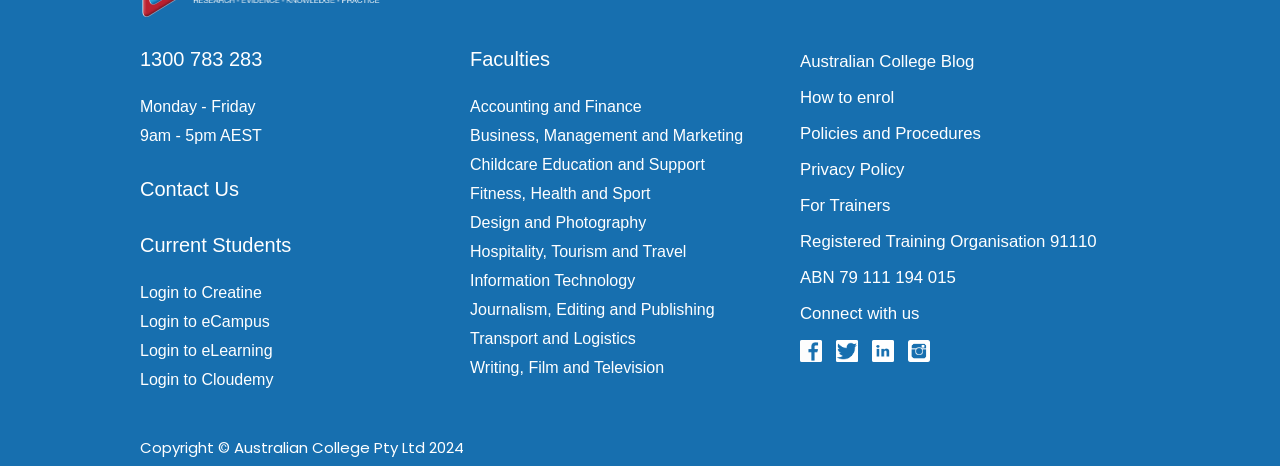What social media platforms does this organization use?
Analyze the image and provide a thorough answer to the question.

I found the social media platforms by looking at the links and images under the 'Connect with us' text, which includes Facebook, Twitter, and LinkedIn icons, indicating the social media presence of the organization.